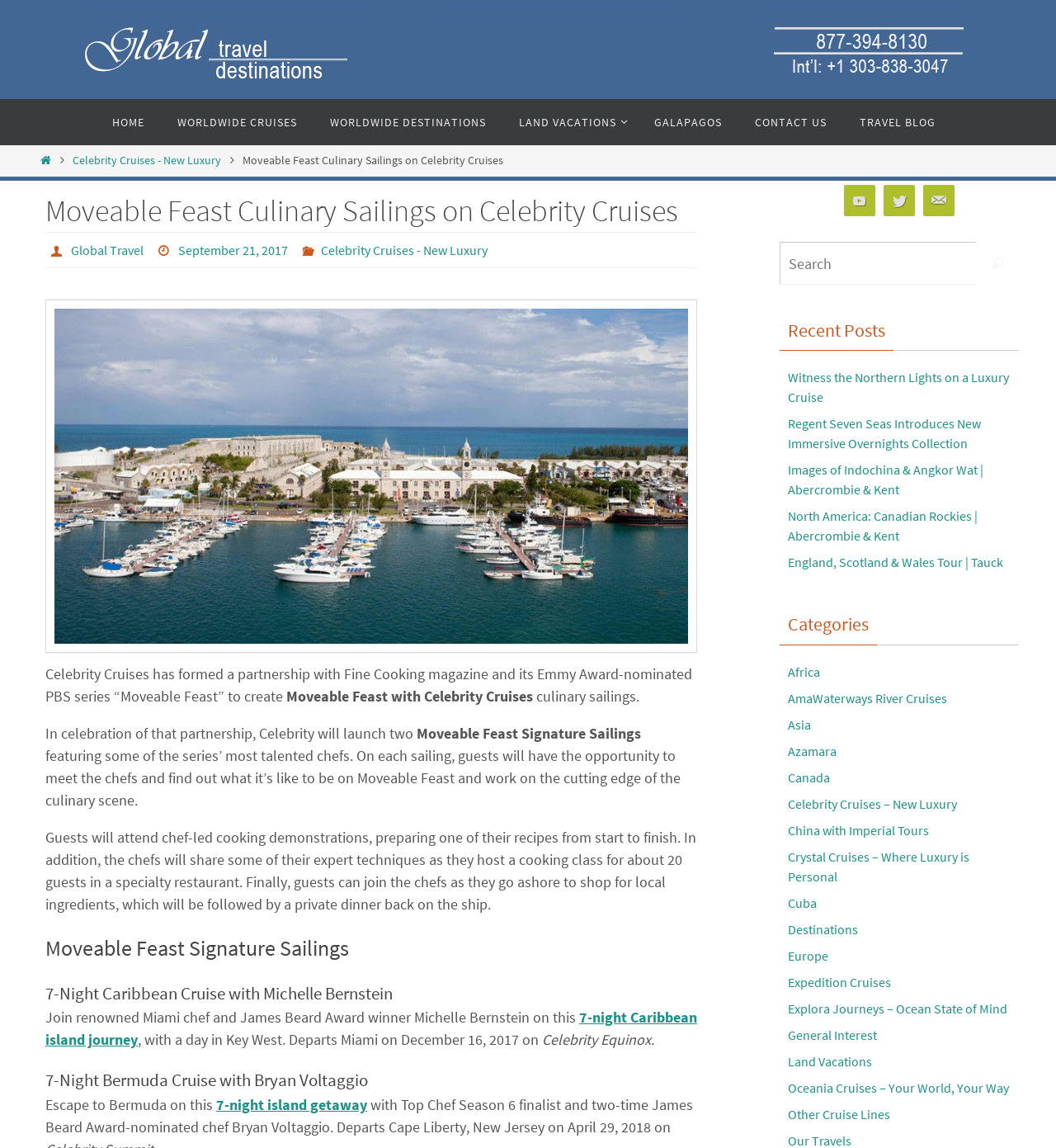Please find and report the bounding box coordinates of the element to click in order to perform the following action: "View YouTube". The coordinates should be expressed as four float numbers between 0 and 1, in the format [left, top, right, bottom].

[0.799, 0.161, 0.829, 0.189]